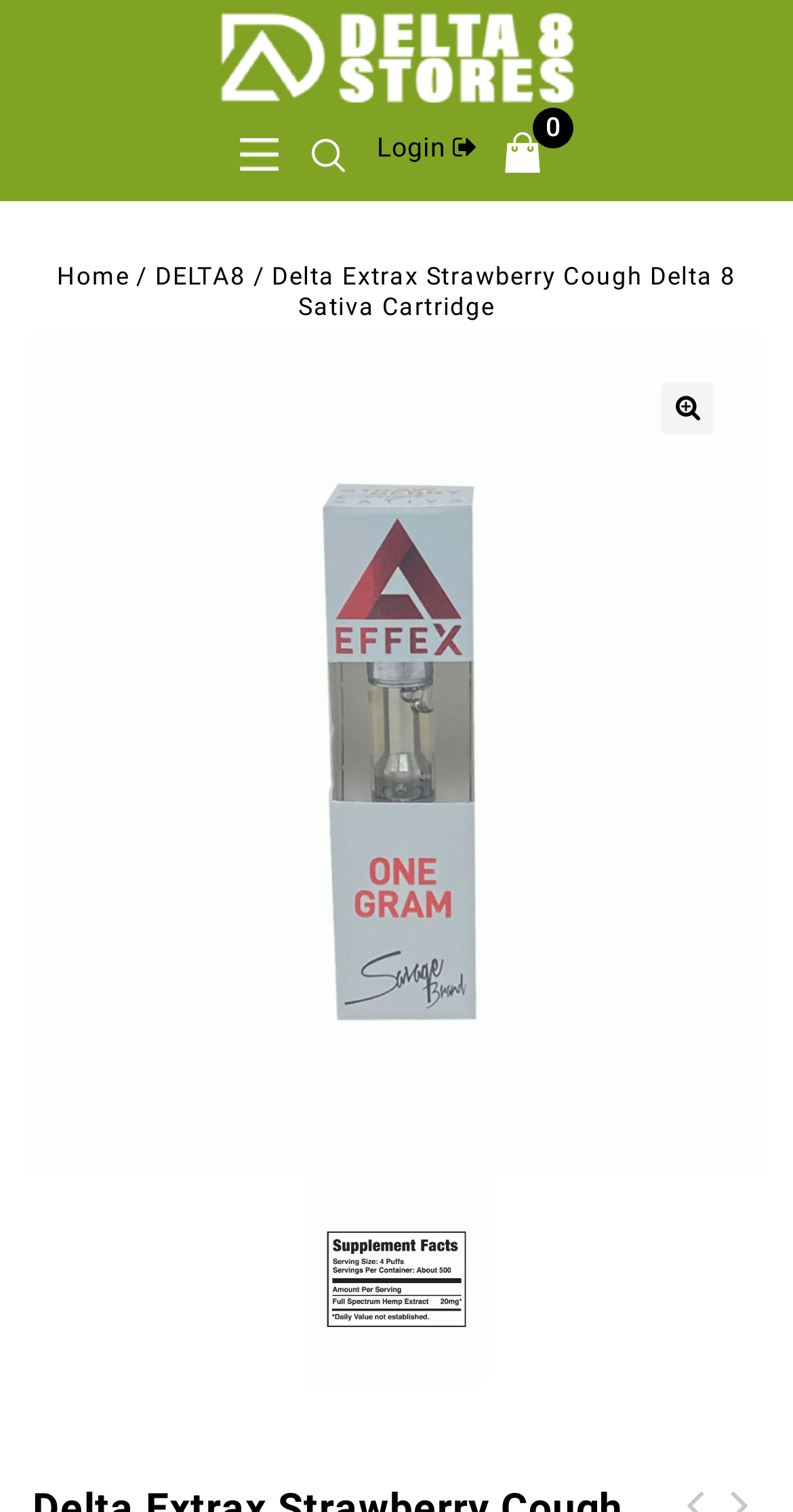Please determine the heading text of this webpage.

Delta Extrax Strawberry Cough Delta 8 Sativa Cartridge